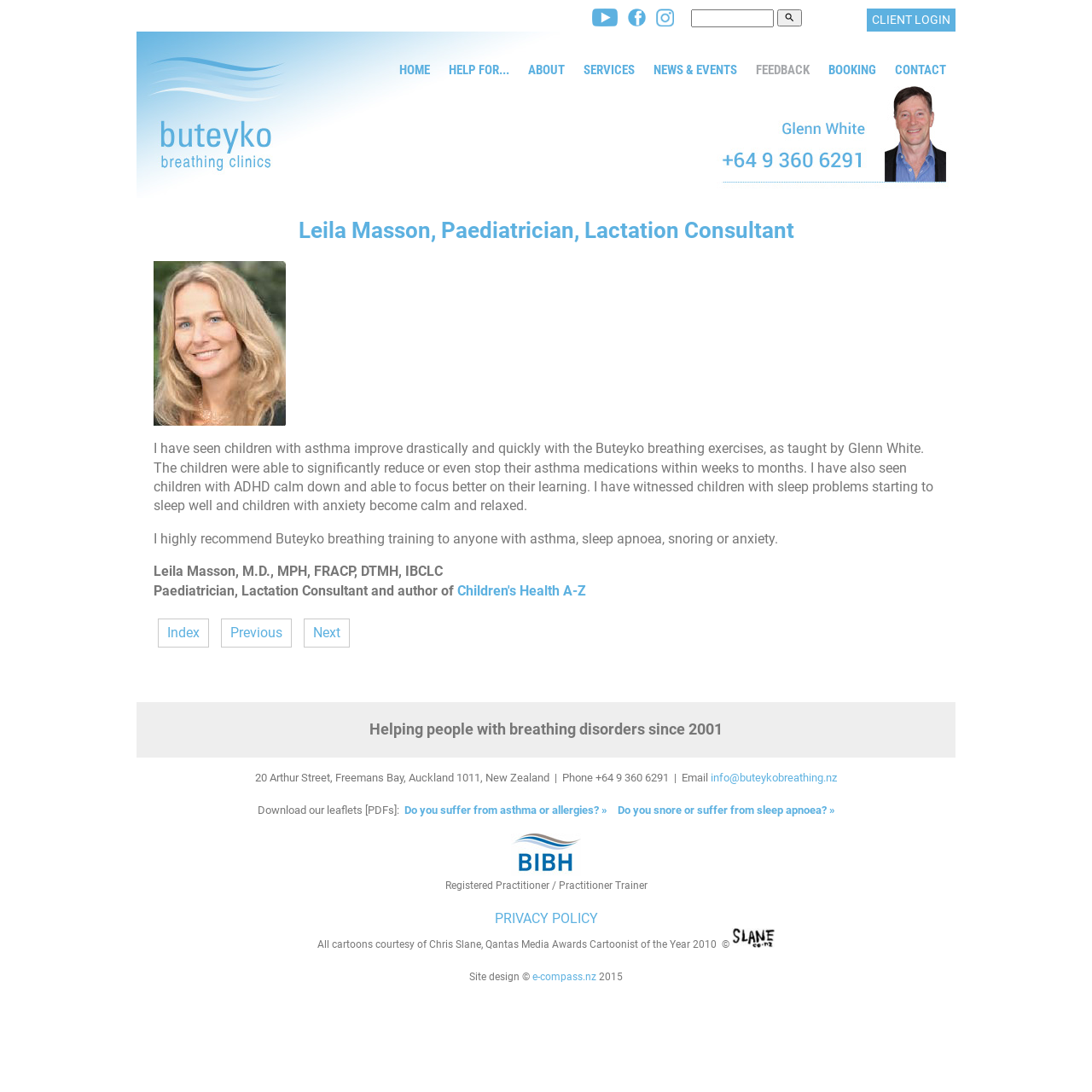What is the address of the clinic?
Look at the image and respond to the question as thoroughly as possible.

From the webpage, we can see the contact information section which includes the address '20 Arthur Street, Freemans Bay, Auckland 1011, New Zealand'.